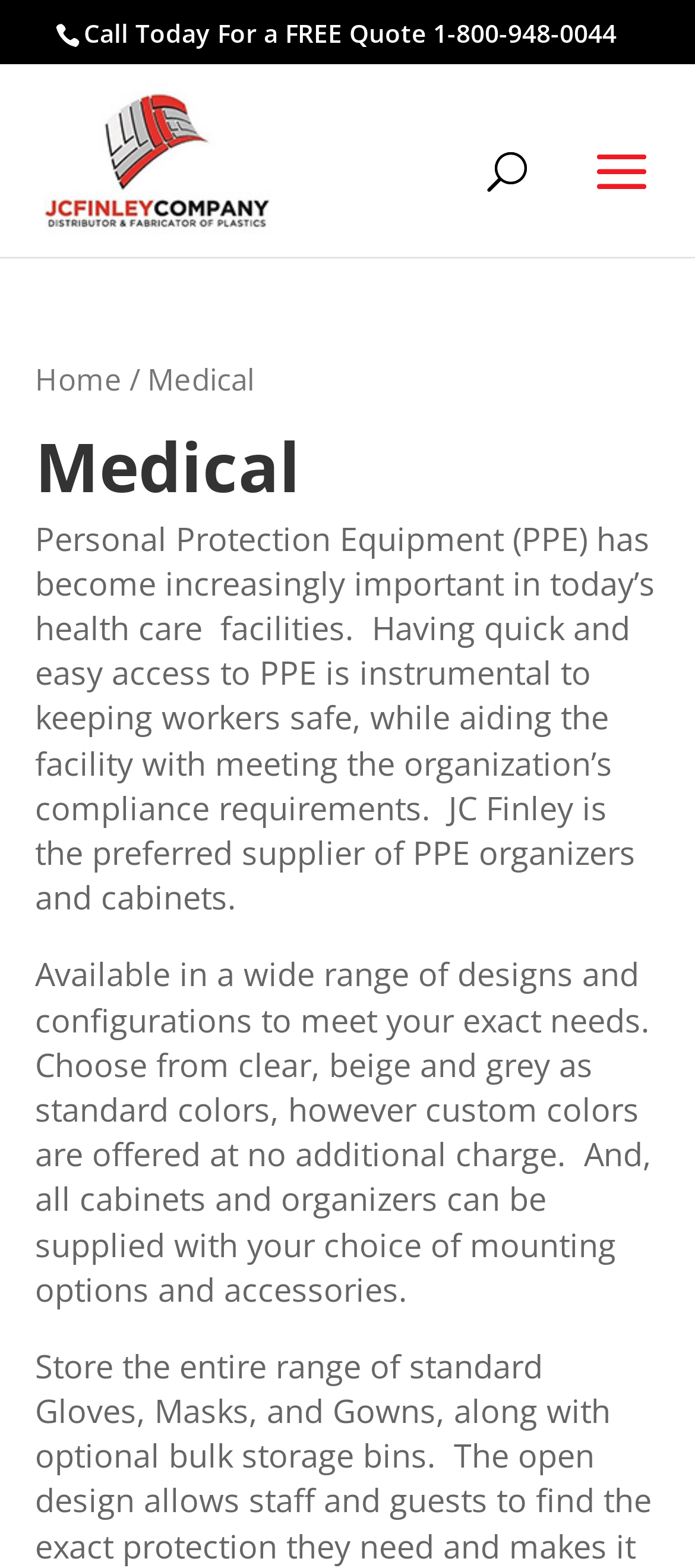Please answer the following question as detailed as possible based on the image: 
What is the purpose of having quick access to PPE?

I determined the purpose of having quick access to PPE by reading the static text element that explains the importance of PPE in healthcare facilities, which mentions that it is instrumental to keeping workers safe.